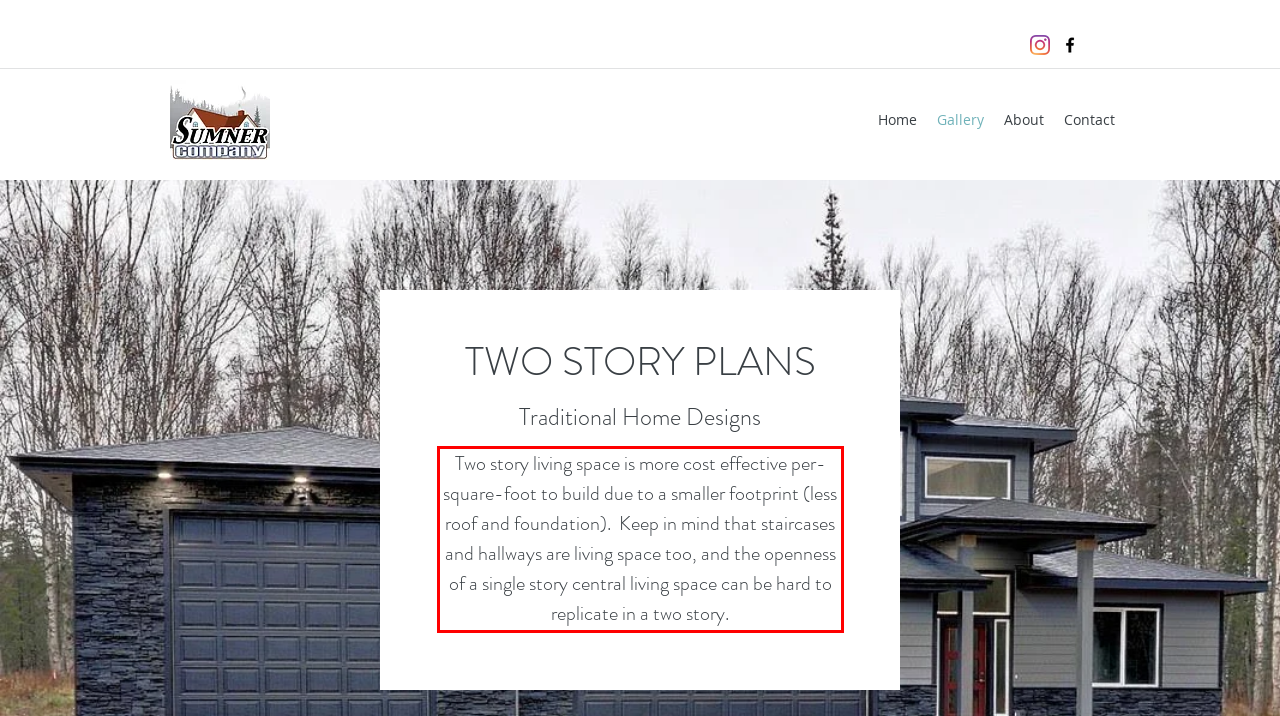Please extract the text content from the UI element enclosed by the red rectangle in the screenshot.

Two story living space is more cost effective per-square-foot to build due to a smaller footprint (less roof and foundation). Keep in mind that staircases and hallways are living space too, and the openness of a single story central living space can be hard to replicate in a two story.